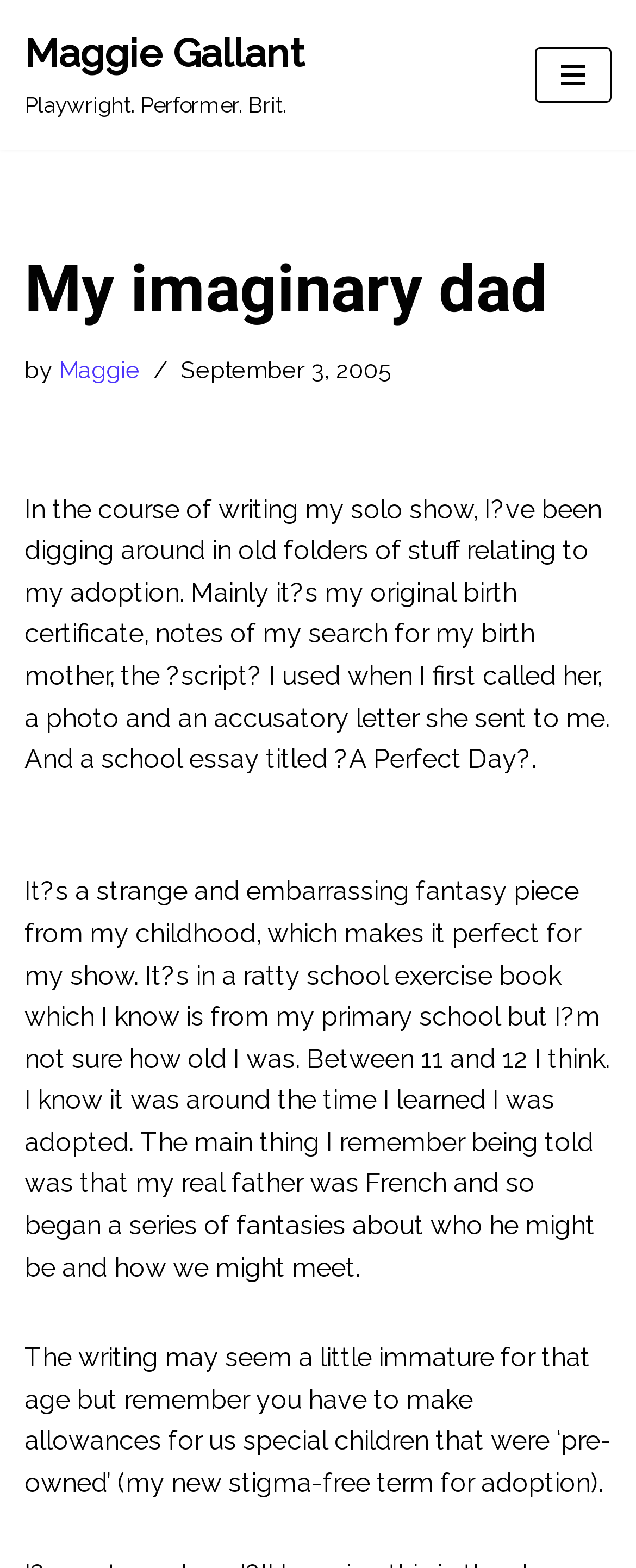Identify the bounding box coordinates for the UI element described as: "Skip to content".

[0.0, 0.033, 0.077, 0.054]